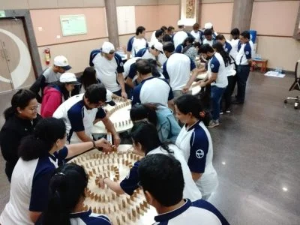Provide a comprehensive description of the image.

The image depicts a lively group of participants engaged in a collaborative activity, likely a team-building exercise known as "The Domino Effect." In a spacious indoor setting, individuals dressed in matching white and blue attire actively work together to set up a large installation made of wooden dominoes. Their focused expressions and hands-on participation illustrate the spirit of teamwork and communication, with each person playing a vital role in the communal task. The atmosphere is charged with energy as they join forces, symbolizing innovation, creativity, and leadership. This exercise aims to enhance connections among team members, emphasizing the importance of collaboration and trust in achieving shared objectives.